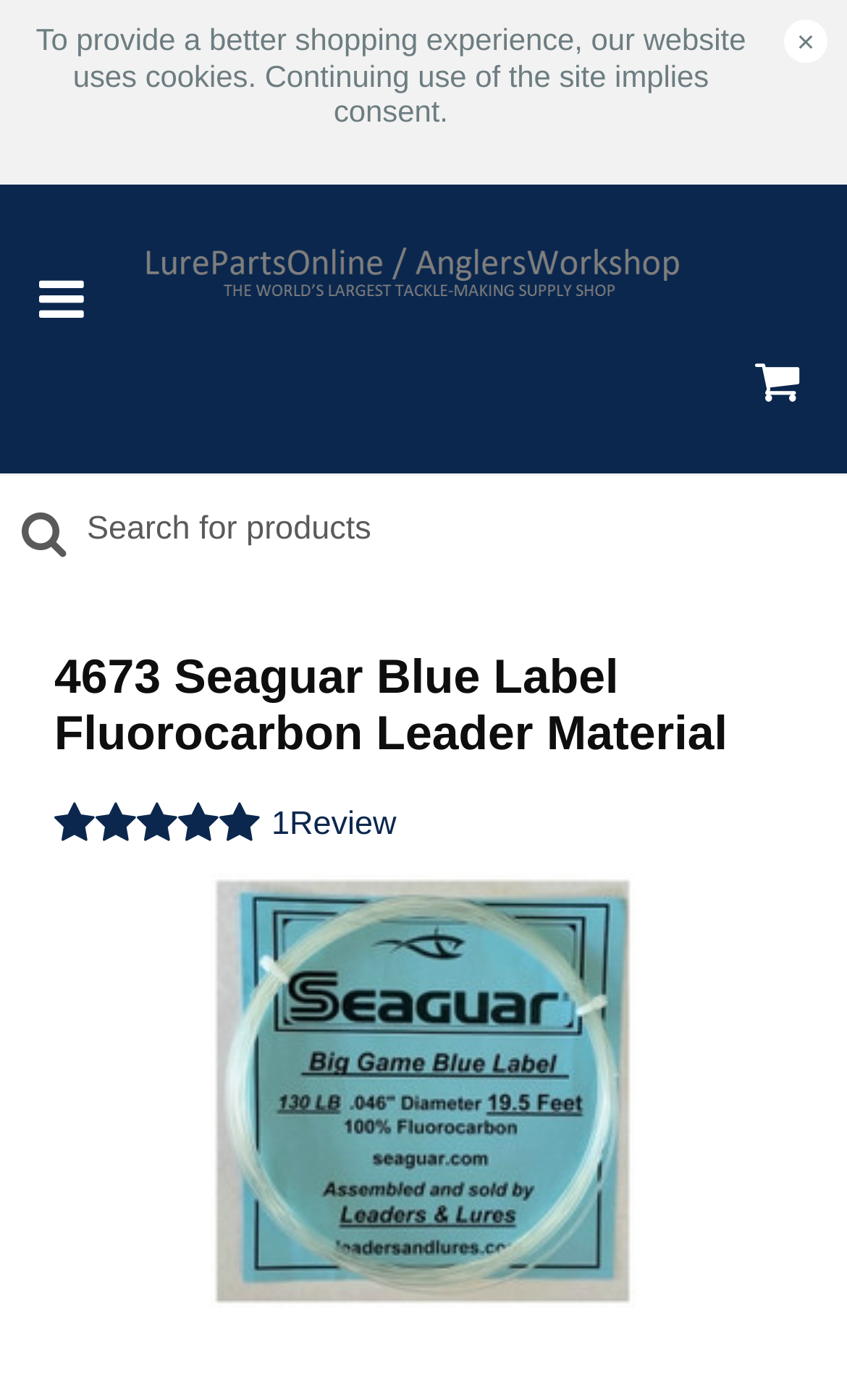Is there a search function on the website?
Look at the image and respond with a single word or a short phrase.

Yes